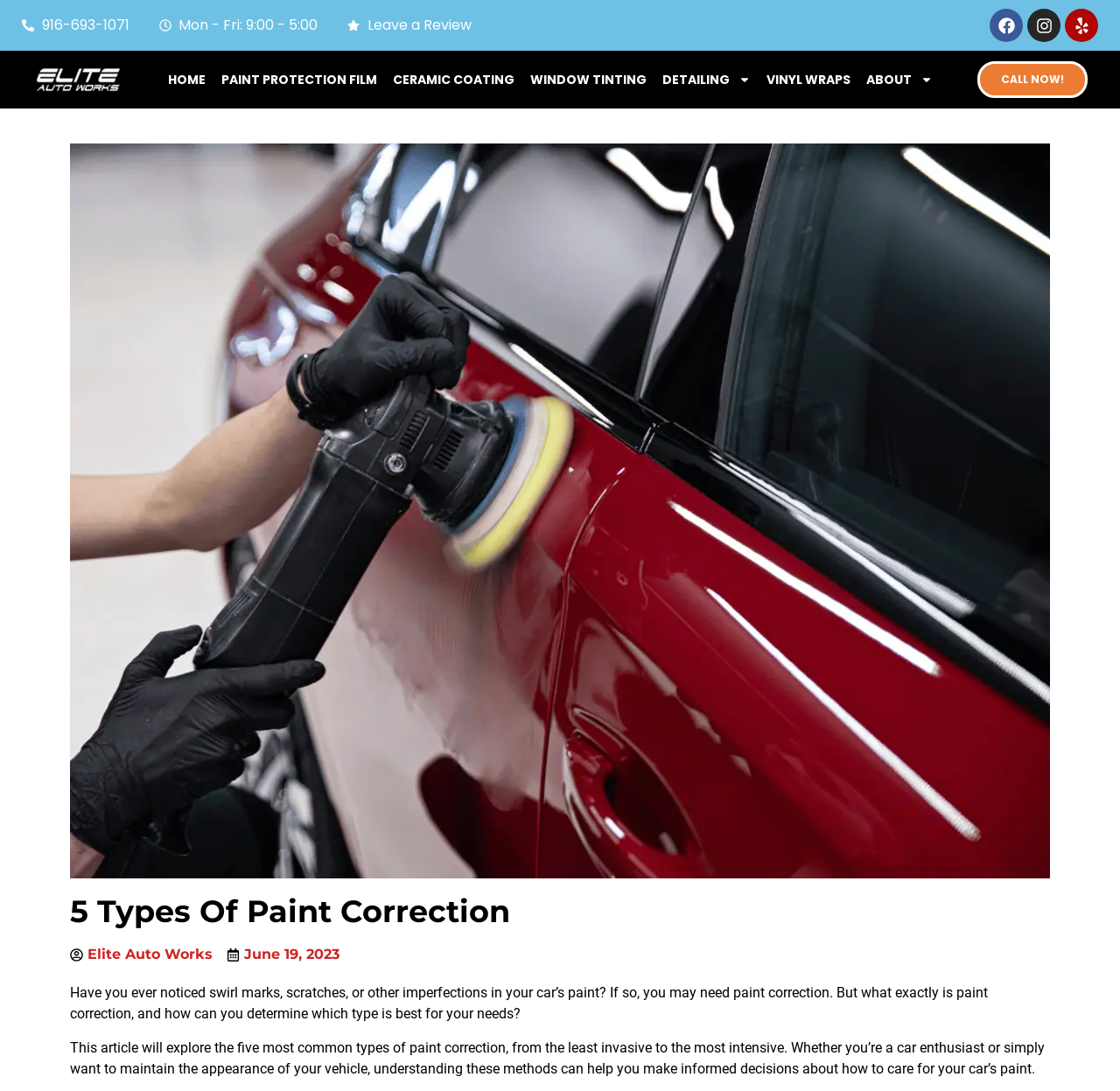Identify the bounding box coordinates for the element you need to click to achieve the following task: "Visit Facebook page". The coordinates must be four float values ranging from 0 to 1, formatted as [left, top, right, bottom].

[0.884, 0.008, 0.913, 0.038]